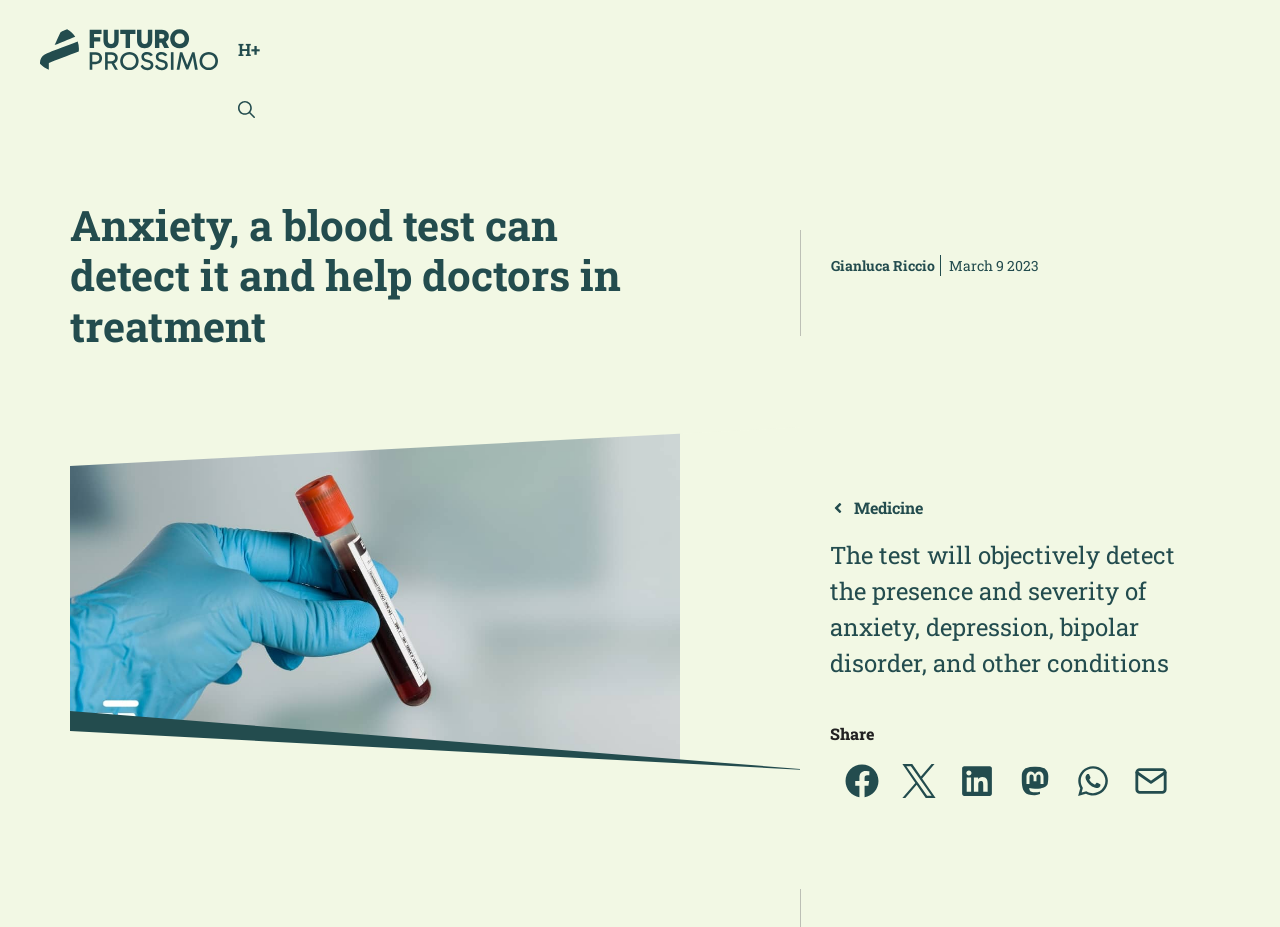Consider the image and give a detailed and elaborate answer to the question: 
Who is the author of the article?

The author of the article is Gianluca Riccio, which is mentioned in the link 'Gianluca Riccio' with a timestamp 'March 9 2023'.